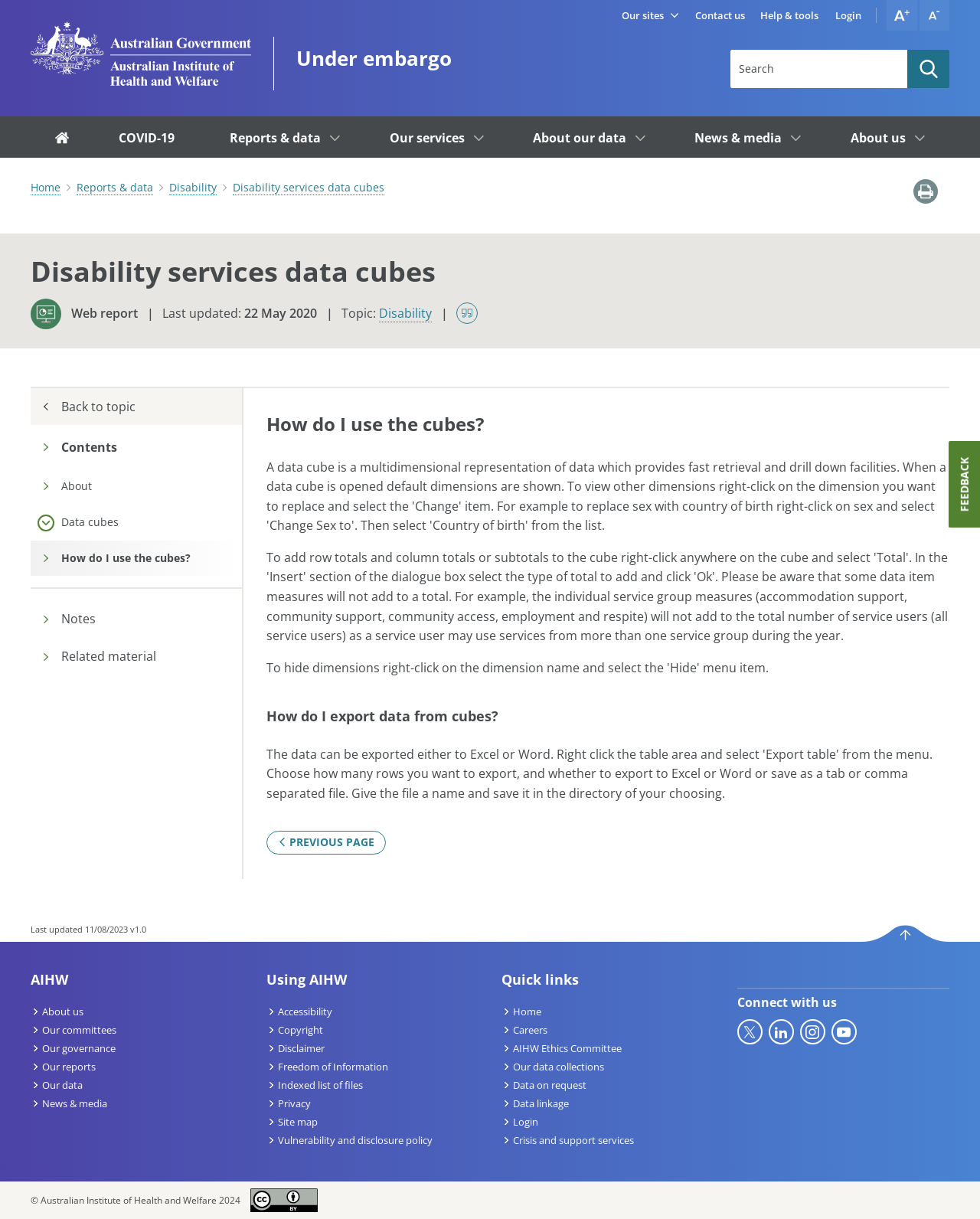Describe every aspect of the webpage comprehensively.

The webpage is about Disability services data cubes provided by the Australian Institute of Health and Welfare. At the top, there is a navigation menu with links to 'Home', 'COVID-19', 'Reports & data', 'Our services', 'About our data', 'News & media', and 'About us'. Below this menu, there is a search bar and a button to increase or decrease the text size.

On the left side, there is a sidebar with links to 'Home', 'Reports & data', 'Disability', and 'Disability services data cubes', which indicates the current page's location within the website's hierarchy. There is also a 'Print this page' button and a 'Back to topic' link.

The main content area is divided into two sections. The first section provides an overview of the Disability services data cubes, including a heading, a brief description, and information about the last update. There is also a button to view citation formats for this report.

The second section is a report navigation menu with links to 'About', 'Data cubes', 'How do I use the cubes?', 'Notes', and 'Related material'. Below this menu, there is a detailed guide on how to use the cubes, including a heading, a brief introduction, and a section on how to export data from cubes. There is also a 'PREVIOUS PAGE' link.

At the bottom of the page, there is a footer section with links to 'About us', 'Our committees', 'Our governance', 'Our reports', 'Our data', 'News & media', and other related topics. There is also a section with links to 'Accessibility', 'Copyright', 'Disclaimer', and other website-related information. Finally, there is a 'Quick links' section with links to 'Home', 'Careers', and 'AIHW Ethics Committee'.